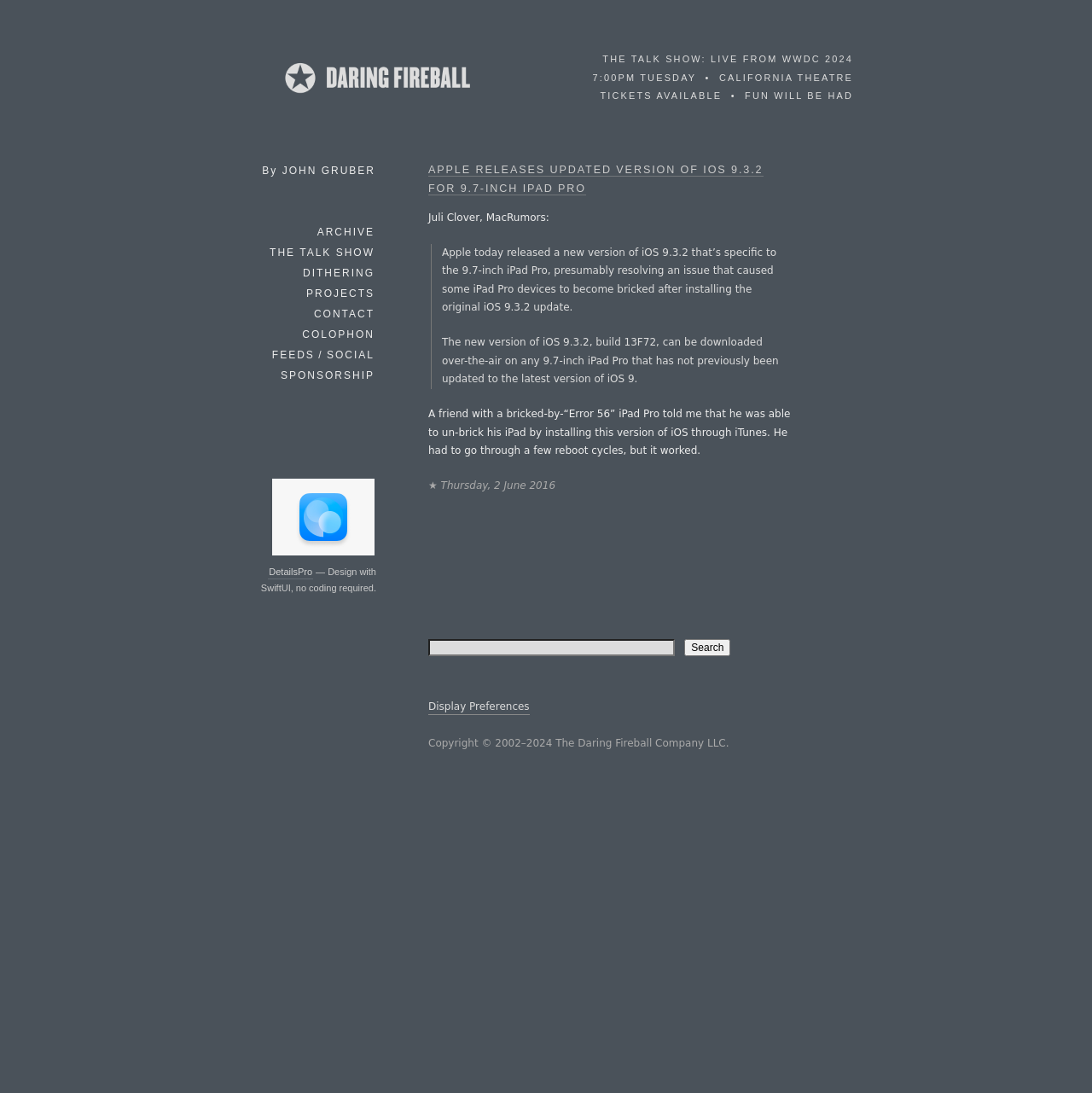Locate the bounding box coordinates of the element that needs to be clicked to carry out the instruction: "Search for something". The coordinates should be given as four float numbers ranging from 0 to 1, i.e., [left, top, right, bottom].

[0.627, 0.584, 0.669, 0.6]